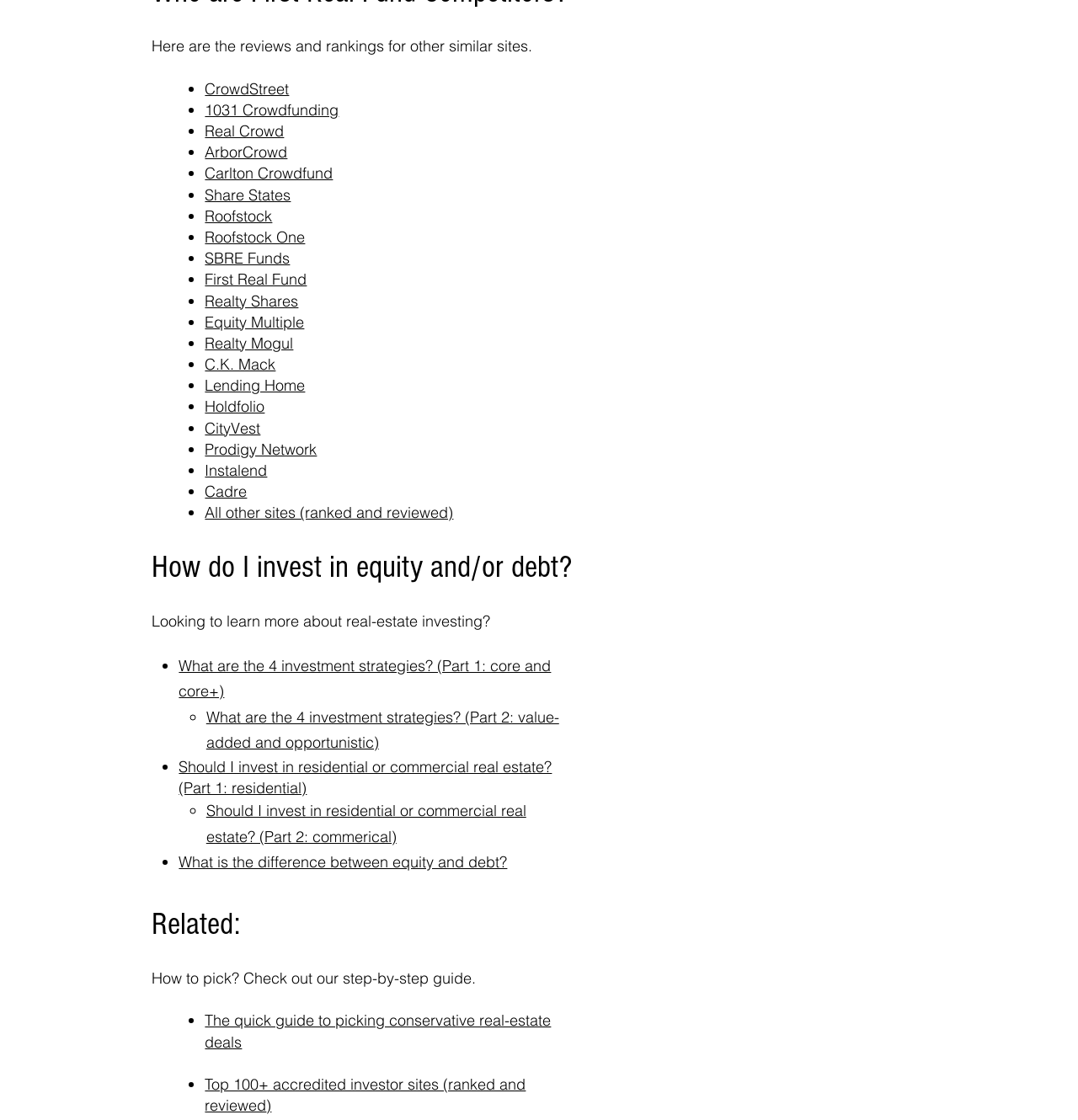How many links are there on this webpage?
Based on the screenshot, provide your answer in one word or phrase.

30